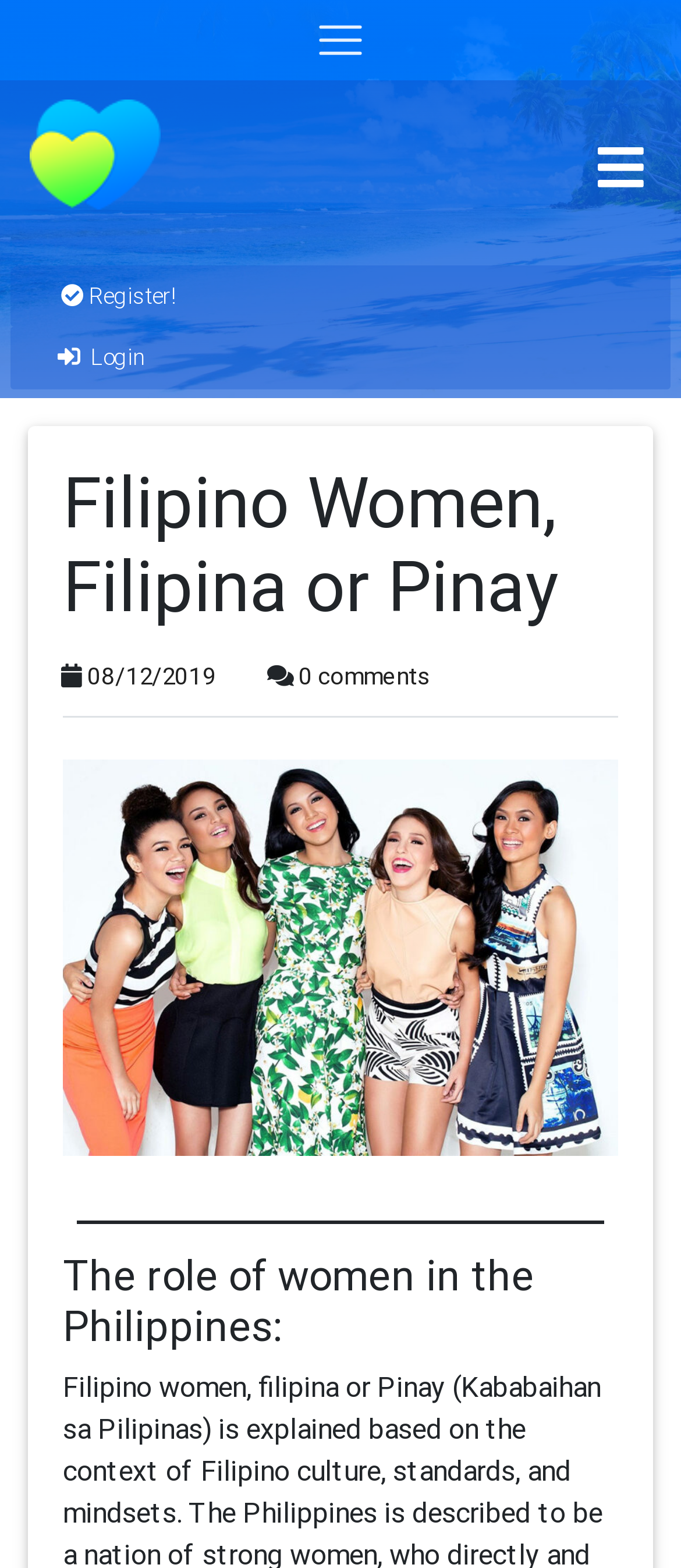Answer the question using only a single word or phrase: 
What is the text of the first link on the webpage?

You and Me dating site